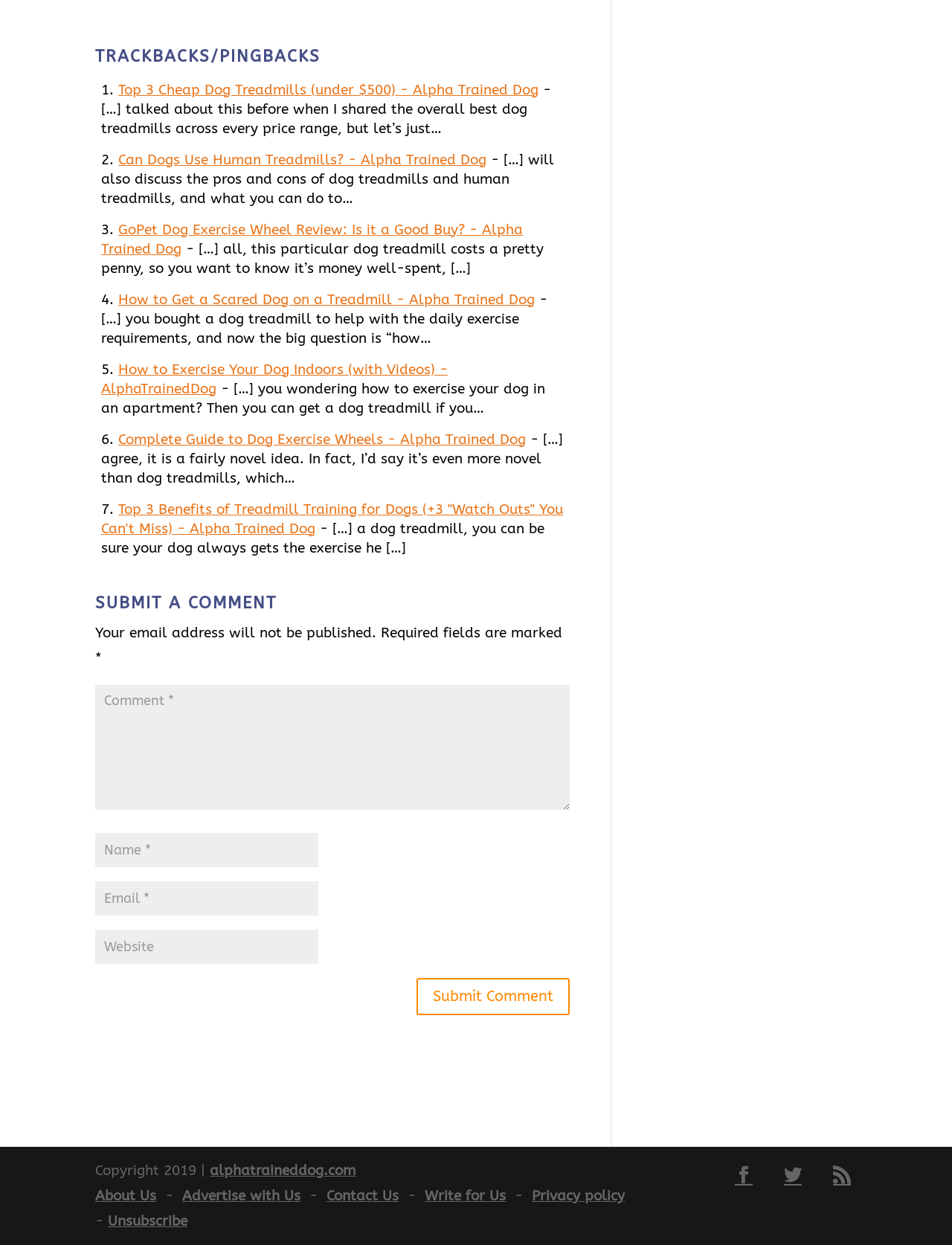Specify the bounding box coordinates of the element's area that should be clicked to execute the given instruction: "Click on the link to read about How to Exercise Your Dog Indoors". The coordinates should be four float numbers between 0 and 1, i.e., [left, top, right, bottom].

[0.106, 0.29, 0.47, 0.319]